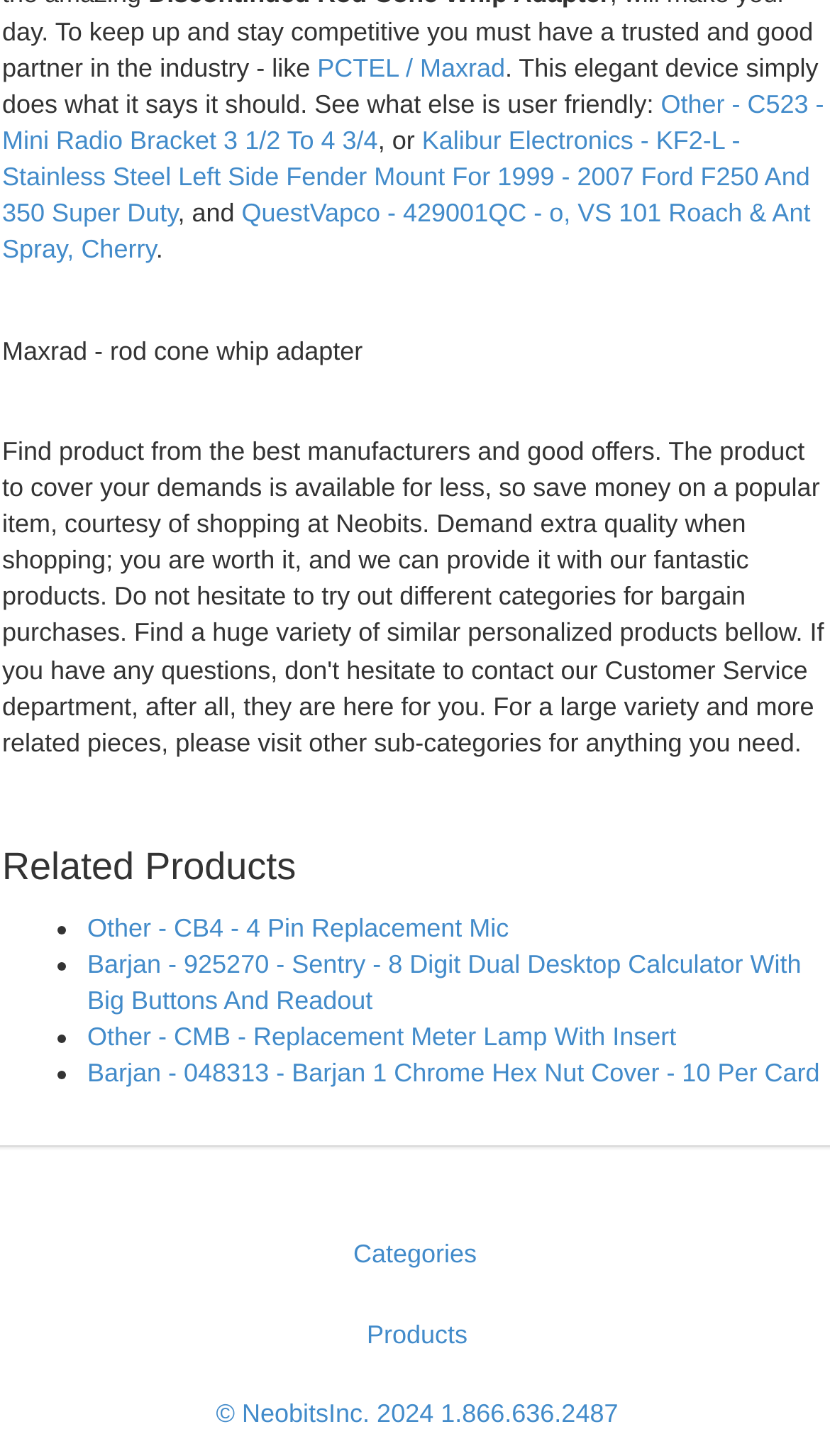Kindly determine the bounding box coordinates of the area that needs to be clicked to fulfill this instruction: "Visit the Categories page".

[0.077, 0.835, 0.923, 0.89]